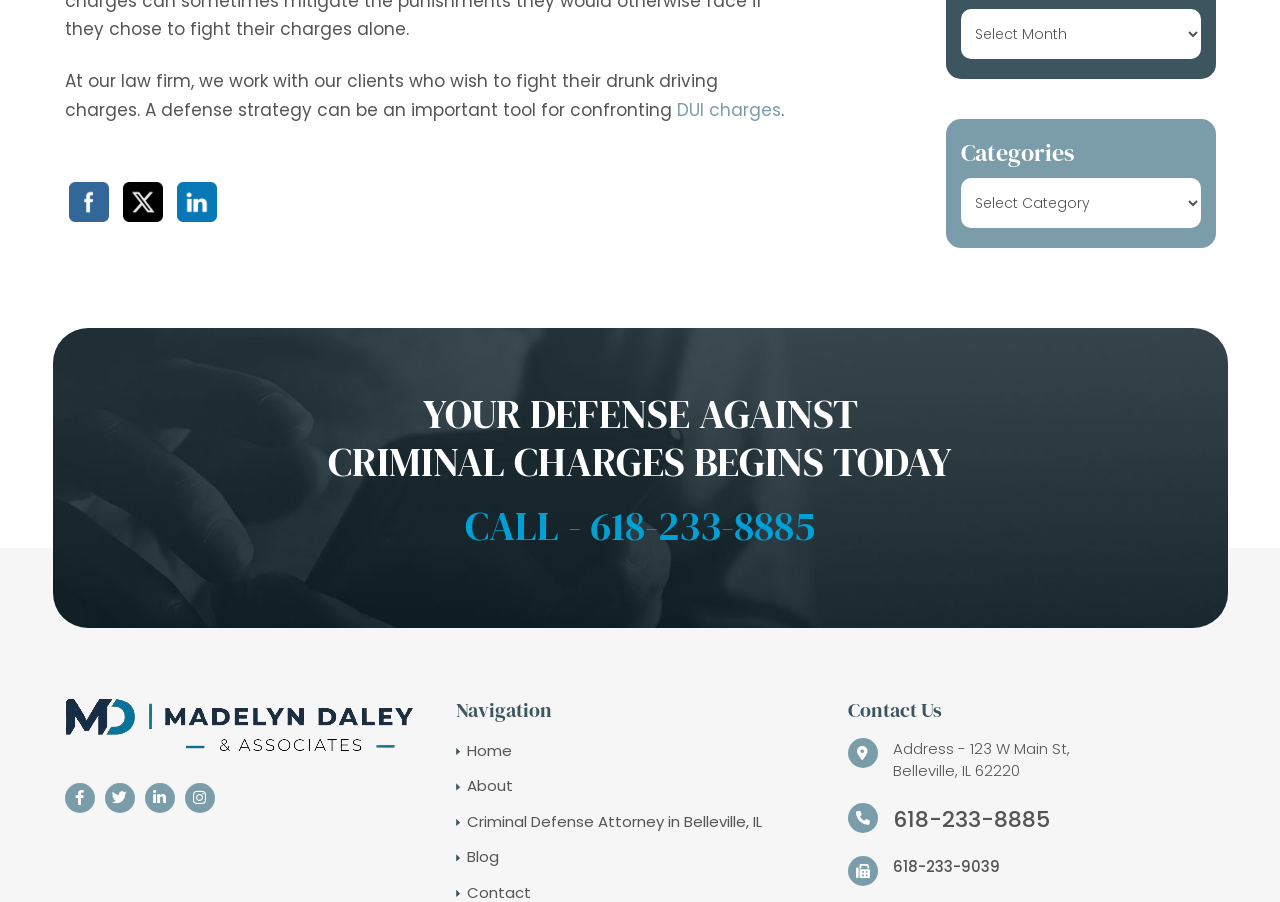Identify the bounding box coordinates necessary to click and complete the given instruction: "Call the phone number".

[0.363, 0.553, 0.637, 0.613]